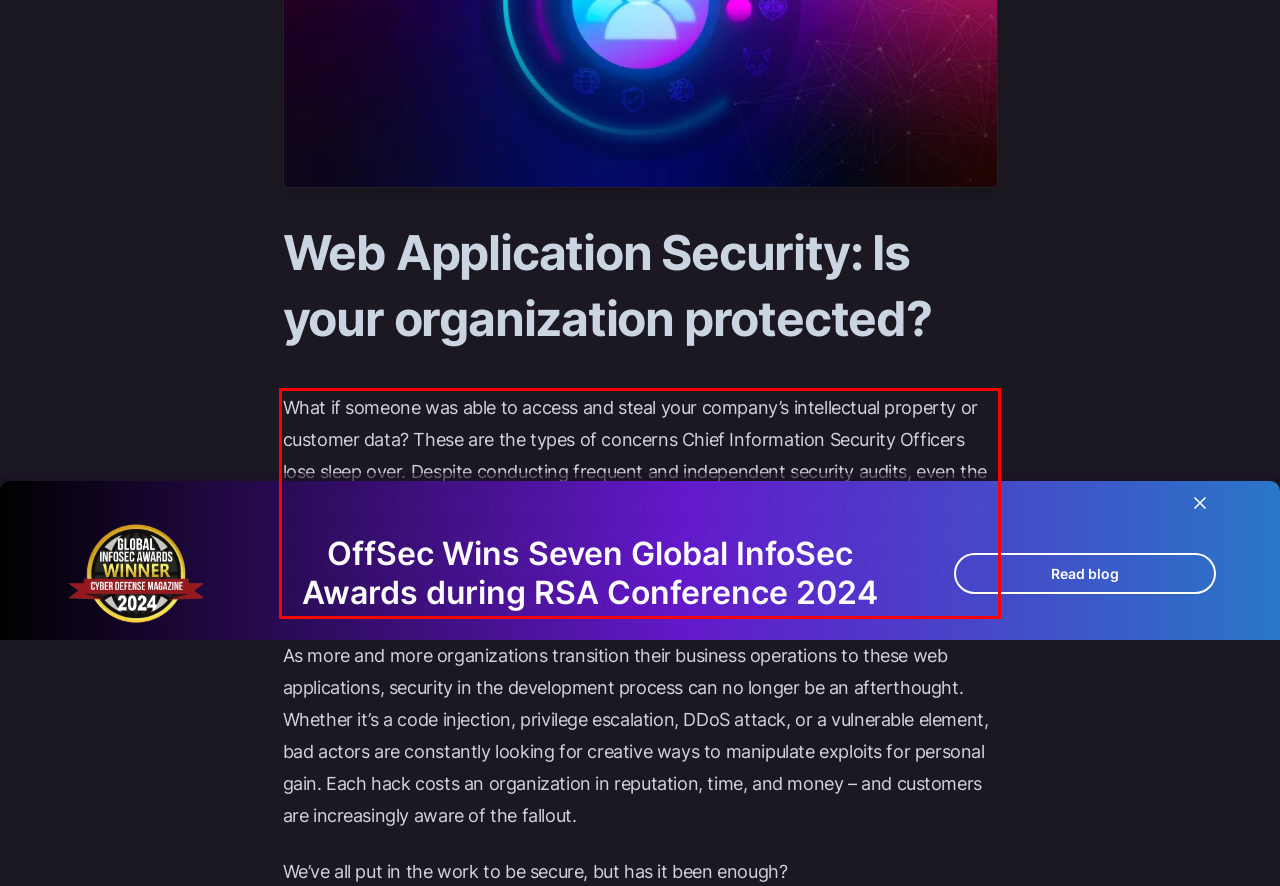Given a screenshot of a webpage with a red bounding box, please identify and retrieve the text inside the red rectangle.

What if someone was able to access and steal your company’s intellectual property or customer data? These are the types of concerns Chief Information Security Officers lose sleep over. Despite conducting frequent and independent security audits, even the most security focused organizations can remain susceptible to the latest vulnerabilities and attacks. Today, most organizations handle sensitive personal and business data in web-based applications, and as a result, allocating resources towards vulnerability mitigation isn’t a choice anymore, it’s a must.